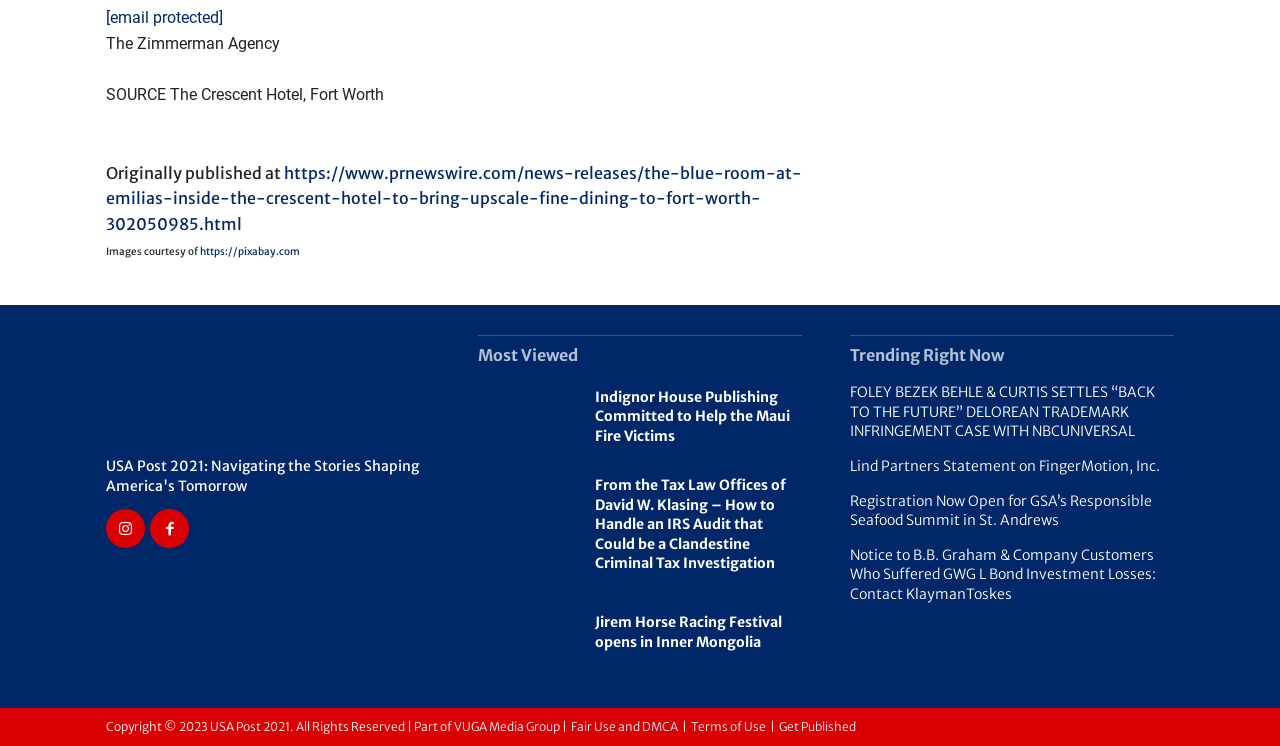Answer the question below in one word or phrase:
What is the name of the publishing company mentioned?

Indignor House Publishing